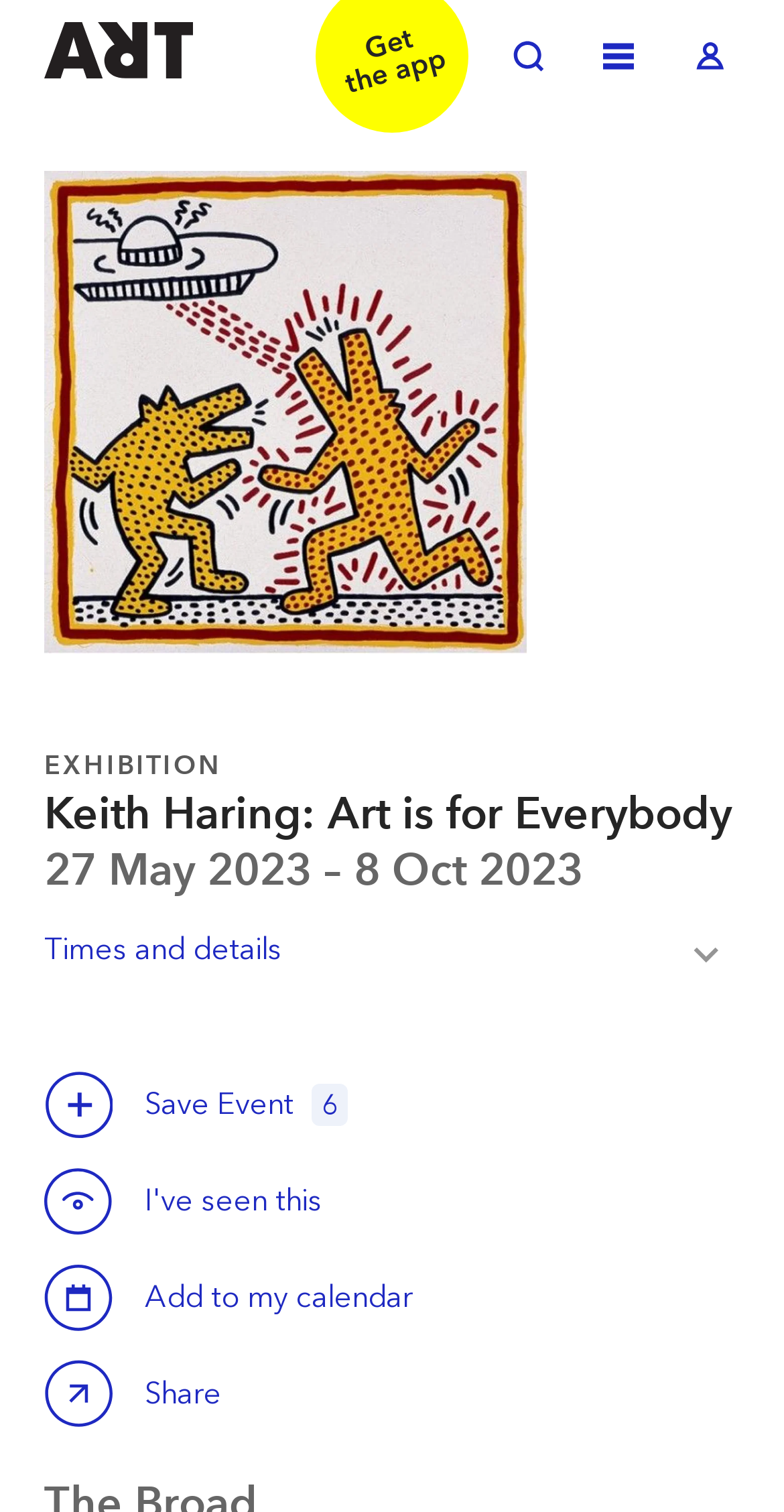What is the name of the museum hosting the exhibition?
Use the image to answer the question with a single word or phrase.

The Broad